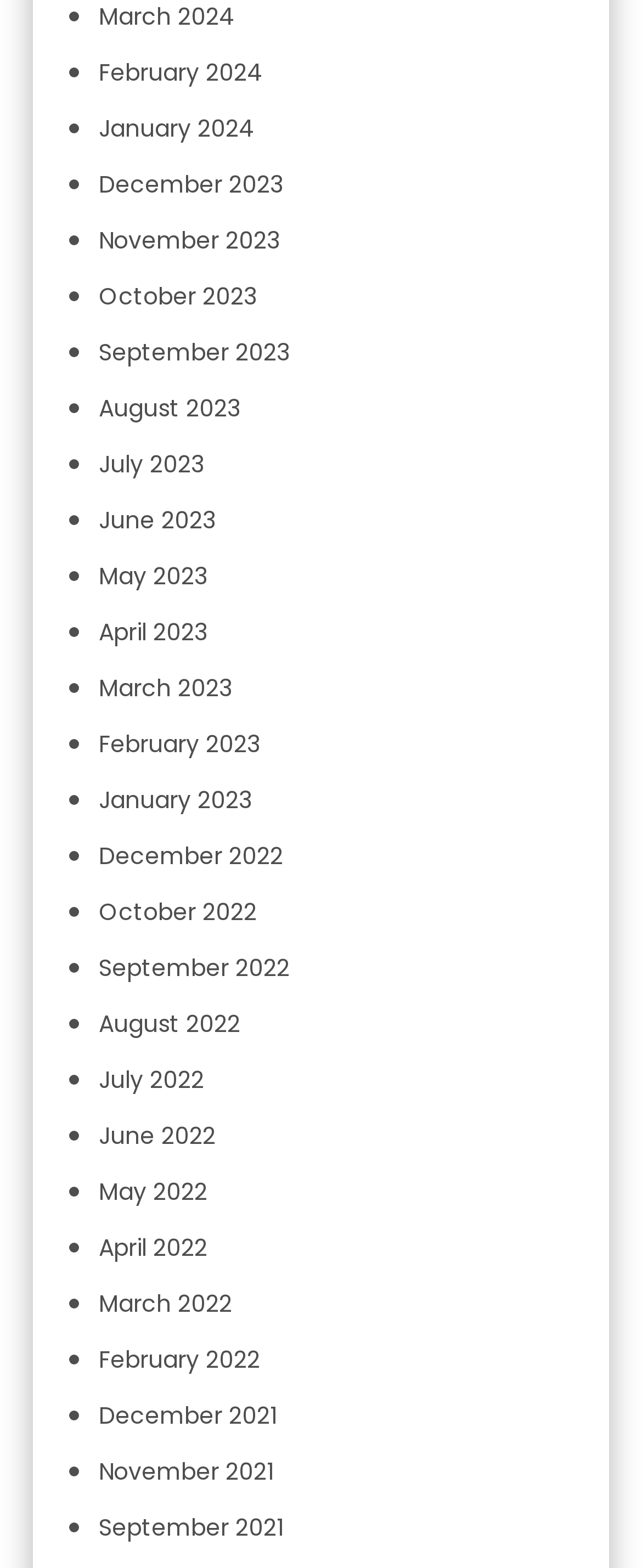Determine the bounding box coordinates for the area that needs to be clicked to fulfill this task: "View March 2024". The coordinates must be given as four float numbers between 0 and 1, i.e., [left, top, right, bottom].

[0.154, 0.0, 0.367, 0.021]